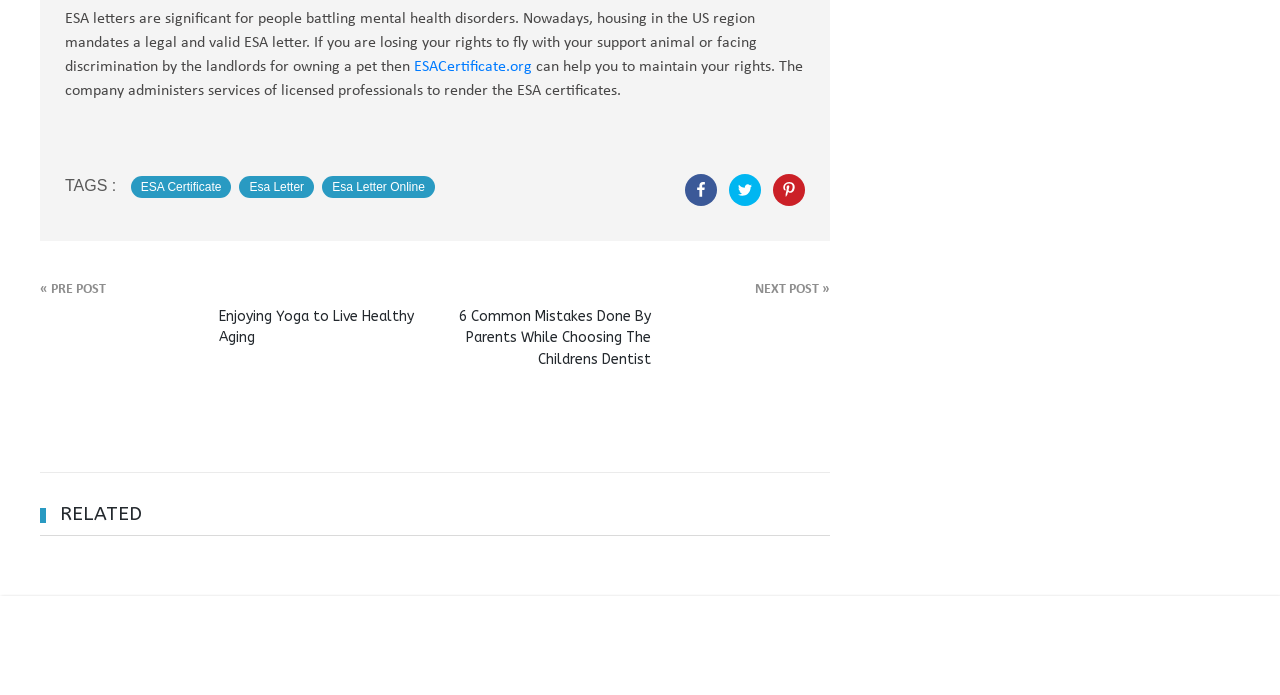What is the main topic of this webpage?
Give a detailed response to the question by analyzing the screenshot.

The main topic of this webpage is ESA letters, which is evident from the static text 'ESA letters are significant for people battling mental health disorders.' at the top of the page.